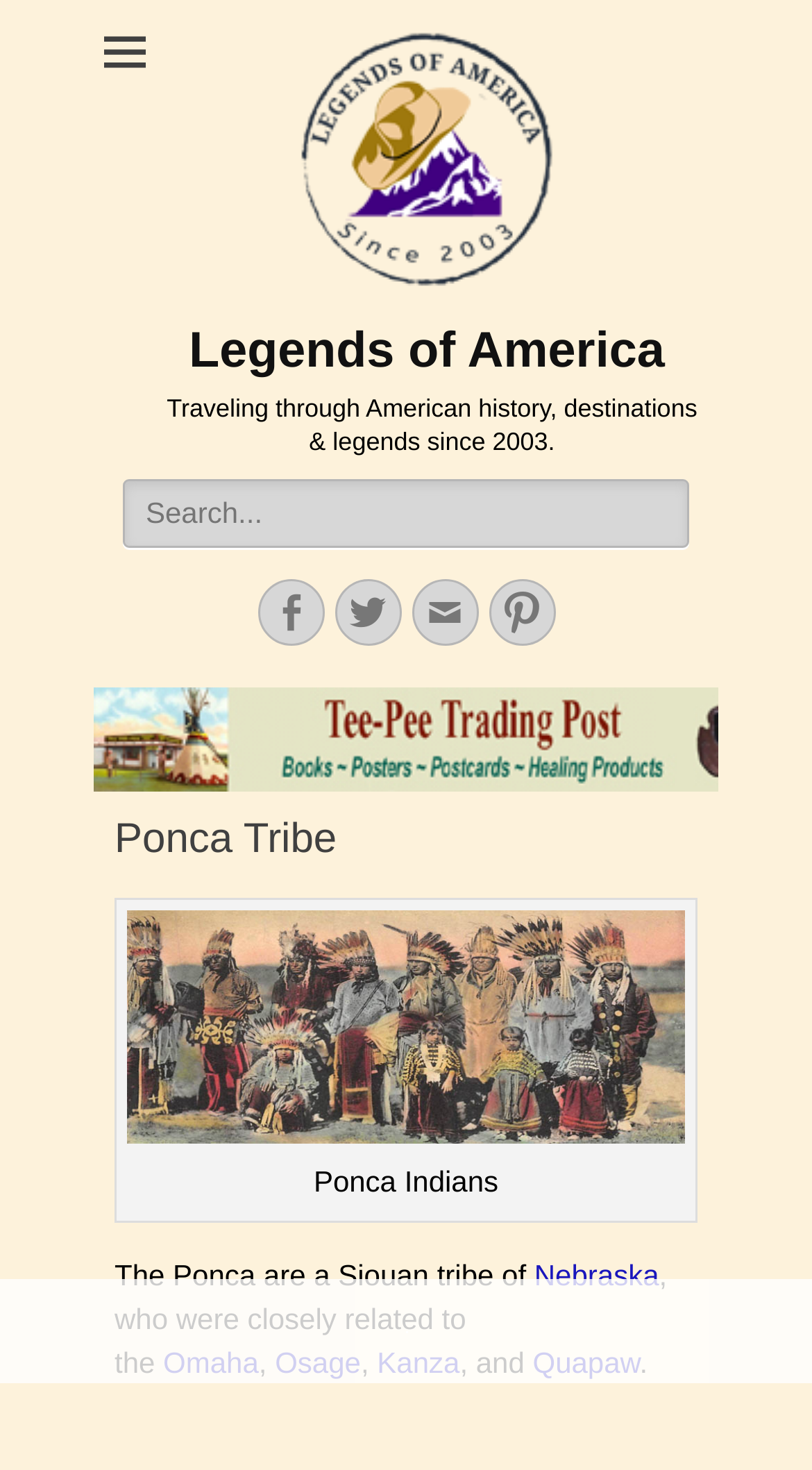Determine the bounding box coordinates for the UI element with the following description: "Youtube". The coordinates should be four float numbers between 0 and 1, represented as [left, top, right, bottom].

None